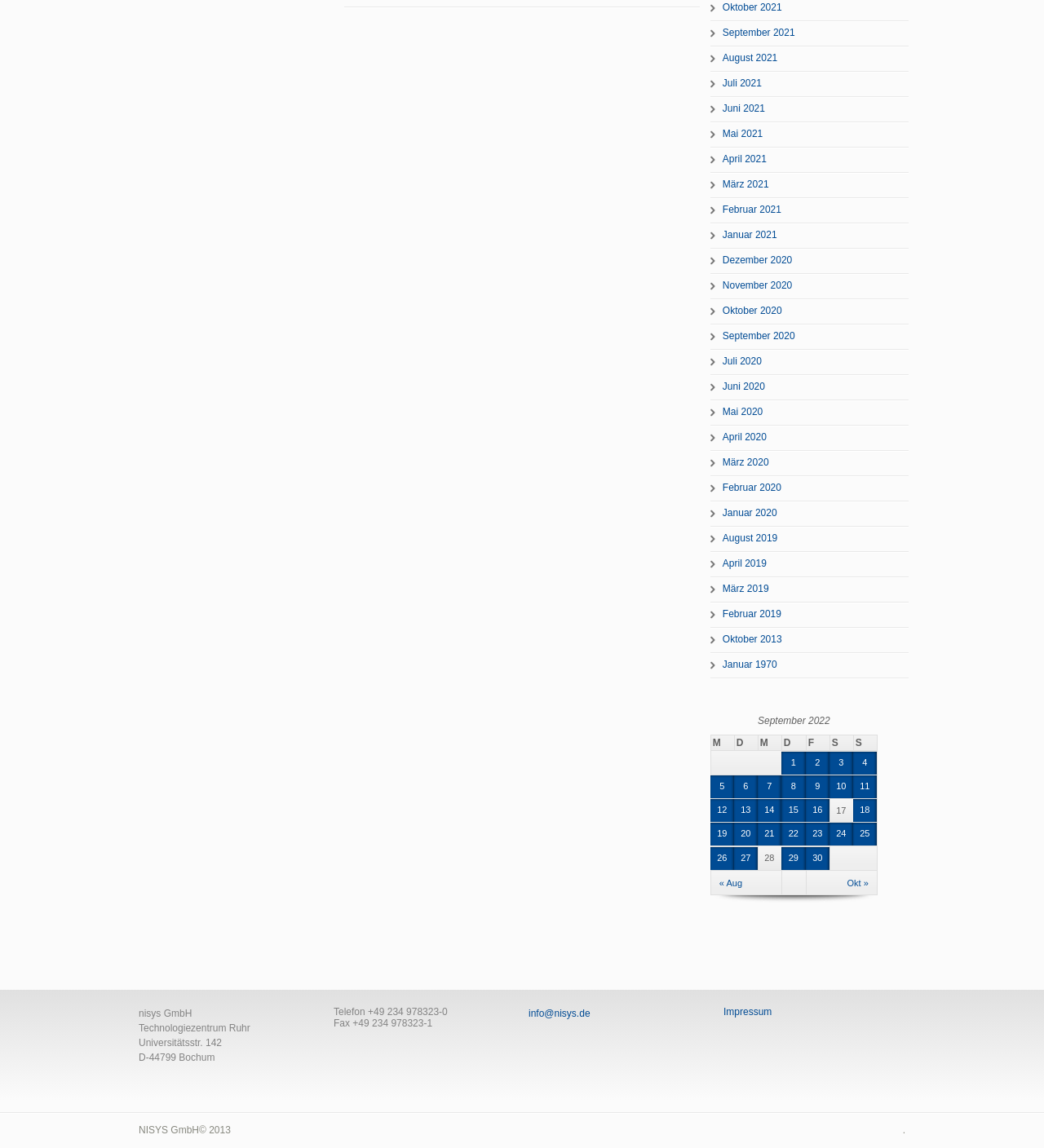What is the earliest month listed?
Please give a detailed answer to the question using the information shown in the image.

I looked at the list of links on the webpage and found the earliest month listed, which is Januar 1970.